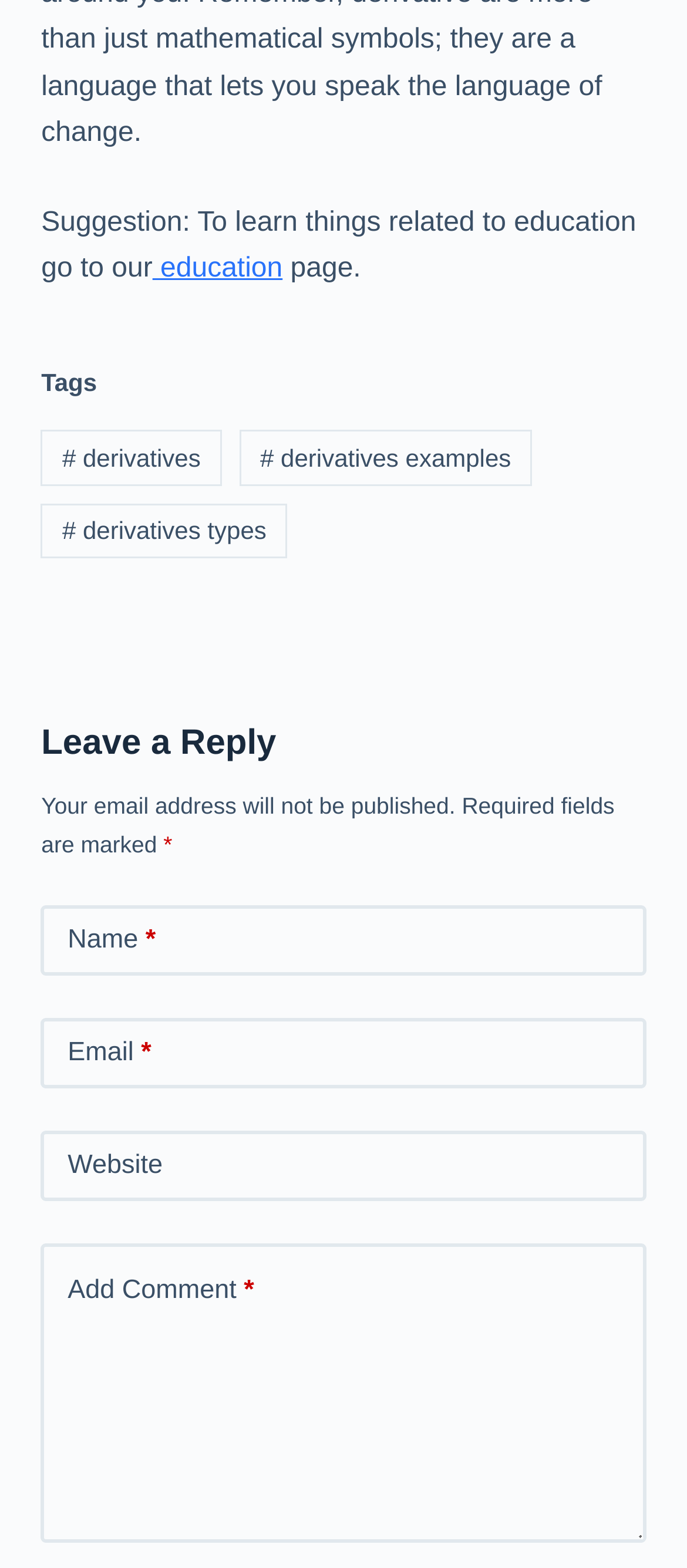Please find the bounding box coordinates of the section that needs to be clicked to achieve this instruction: "Click on the '# derivatives' link".

[0.06, 0.274, 0.323, 0.31]